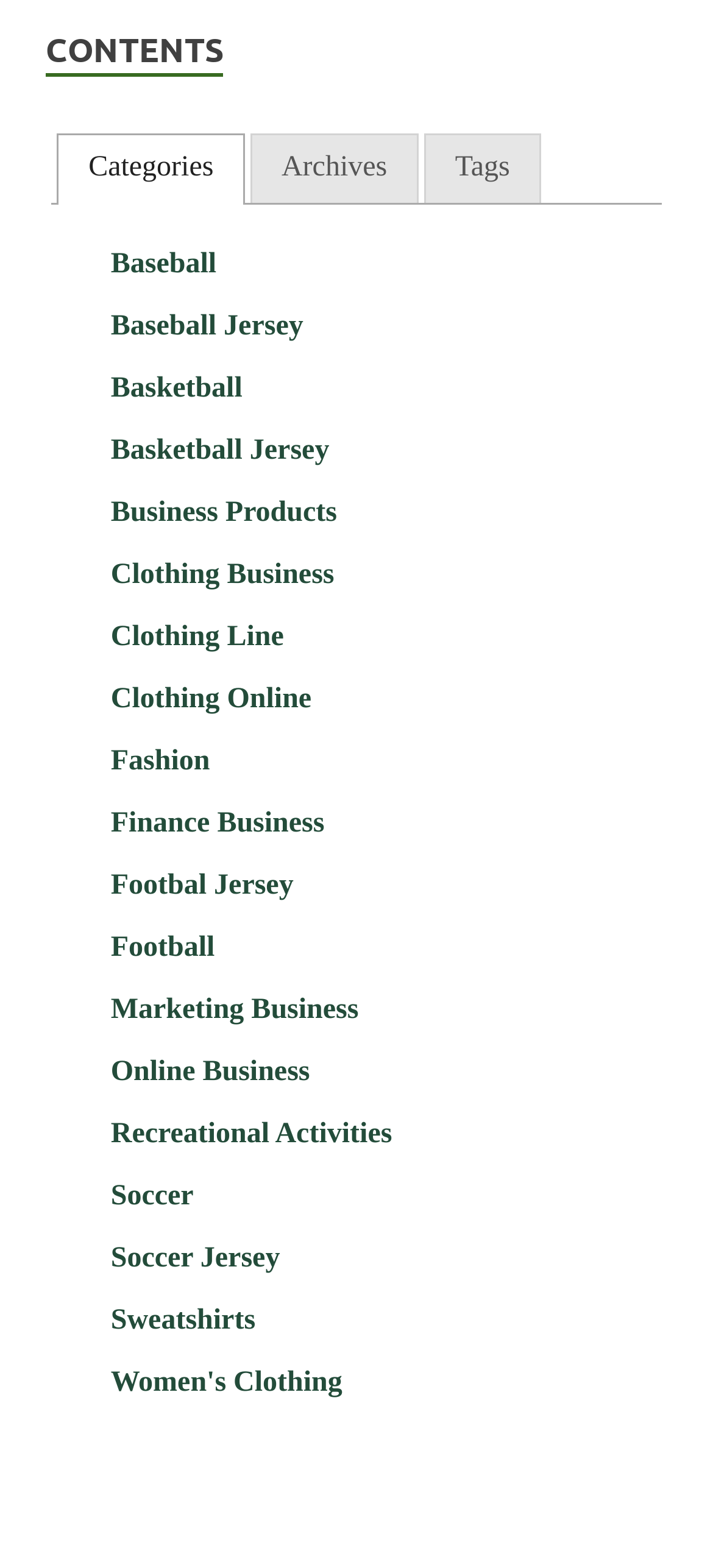Could you locate the bounding box coordinates for the section that should be clicked to accomplish this task: "View the Fashion category".

[0.155, 0.475, 0.294, 0.495]